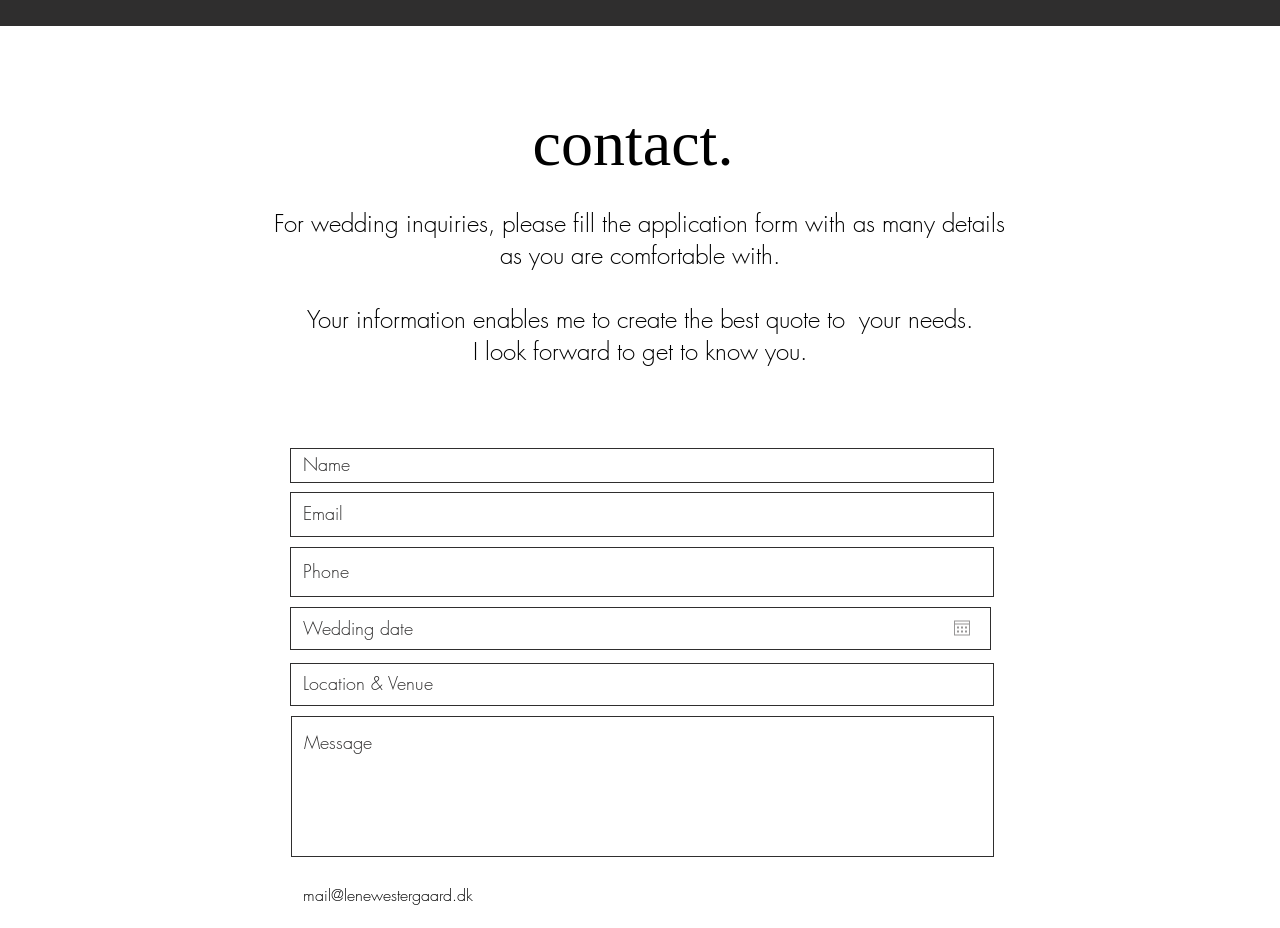What is the purpose of the application form?
Please respond to the question with as much detail as possible.

The purpose of the application form is to provide details for wedding inquiries, as stated in the StaticText element 'For wedding inquiries, please fill the application form with as many details as you are comfortable with.'